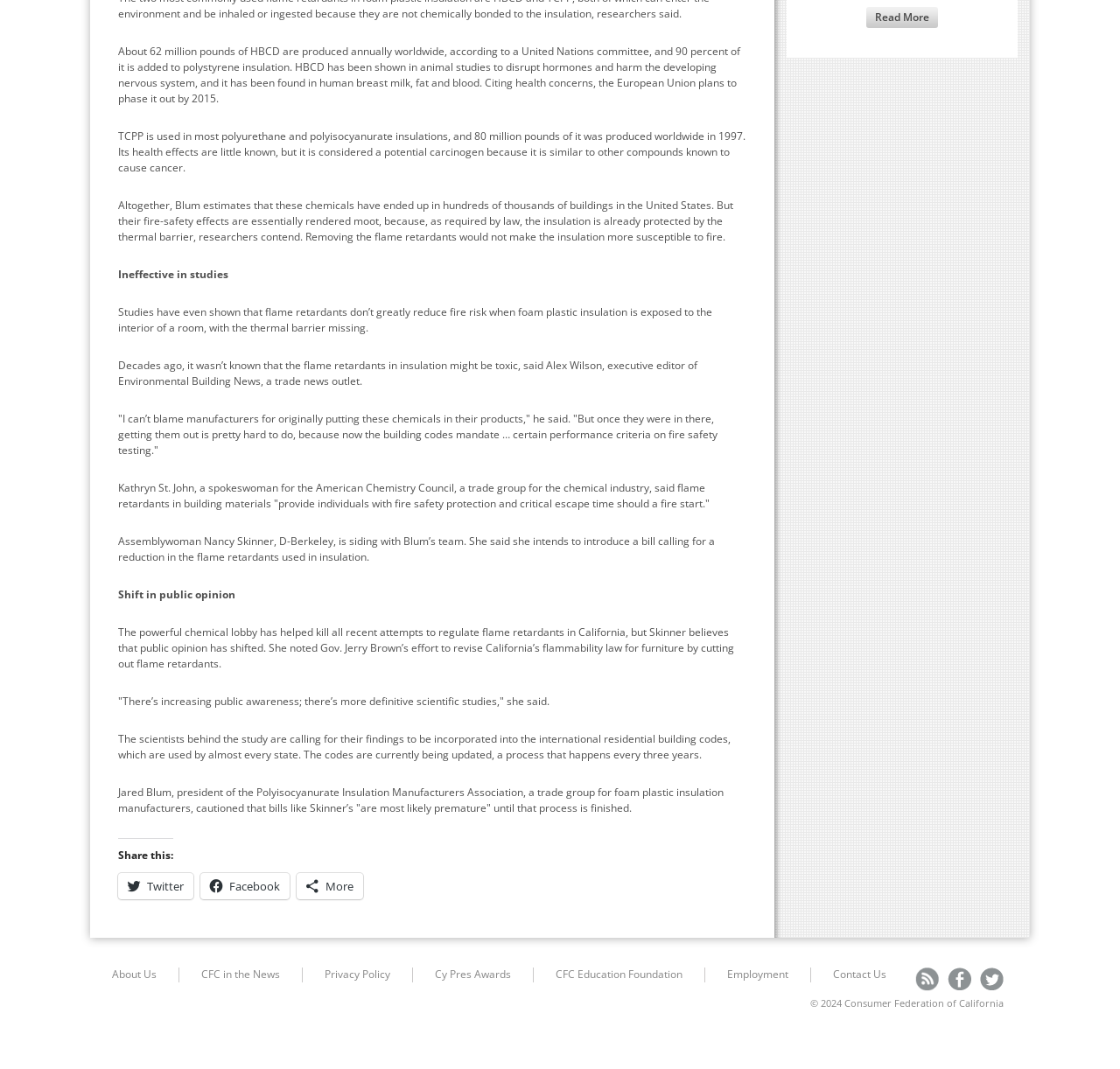Provide a brief response using a word or short phrase to this question:
Who is the executive editor of Environmental Building News?

Alex Wilson